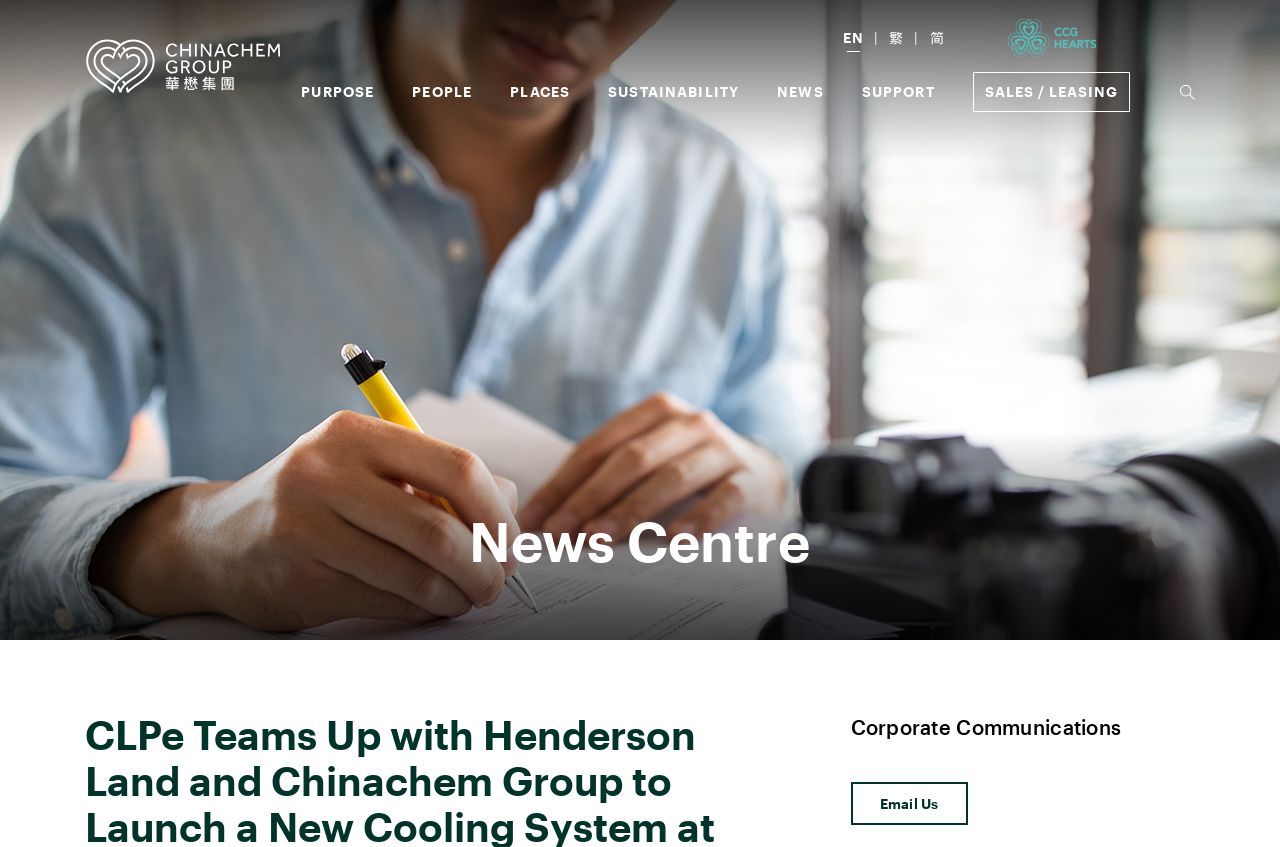Using the provided element description: "Email Us", determine the bounding box coordinates of the corresponding UI element in the screenshot.

[0.664, 0.923, 0.756, 0.974]